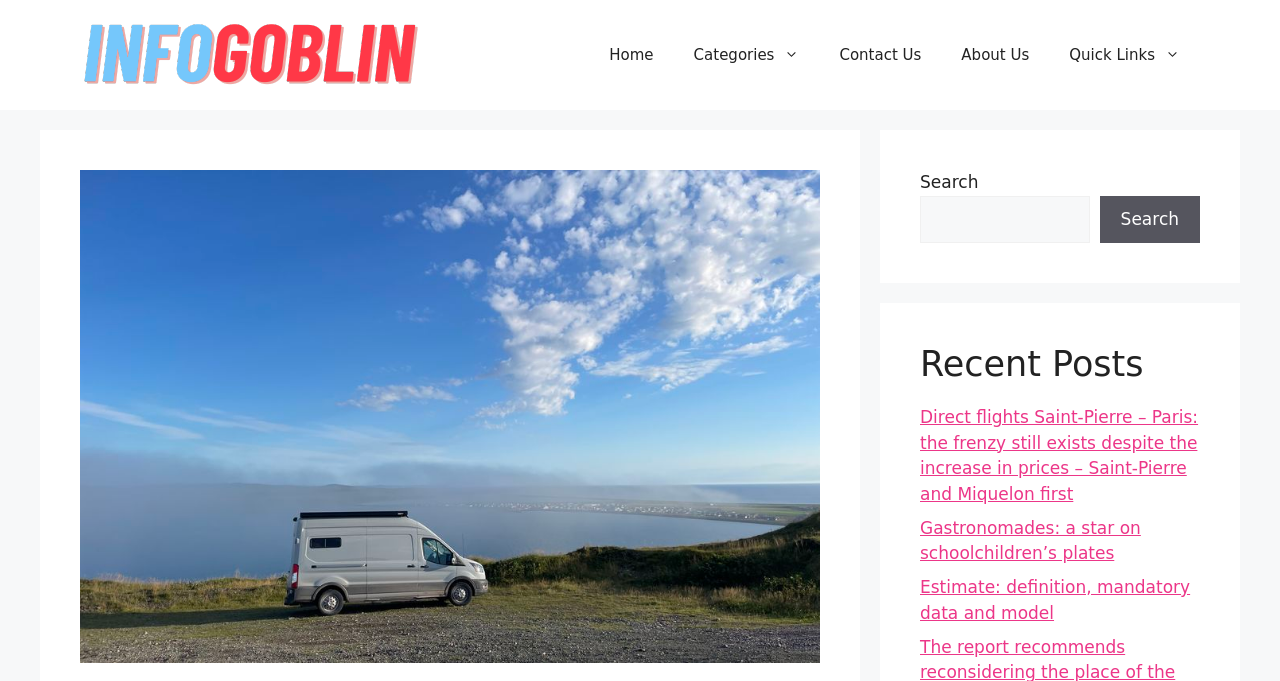Please identify the bounding box coordinates of the element's region that should be clicked to execute the following instruction: "read recent post about direct flights". The bounding box coordinates must be four float numbers between 0 and 1, i.e., [left, top, right, bottom].

[0.719, 0.598, 0.936, 0.739]